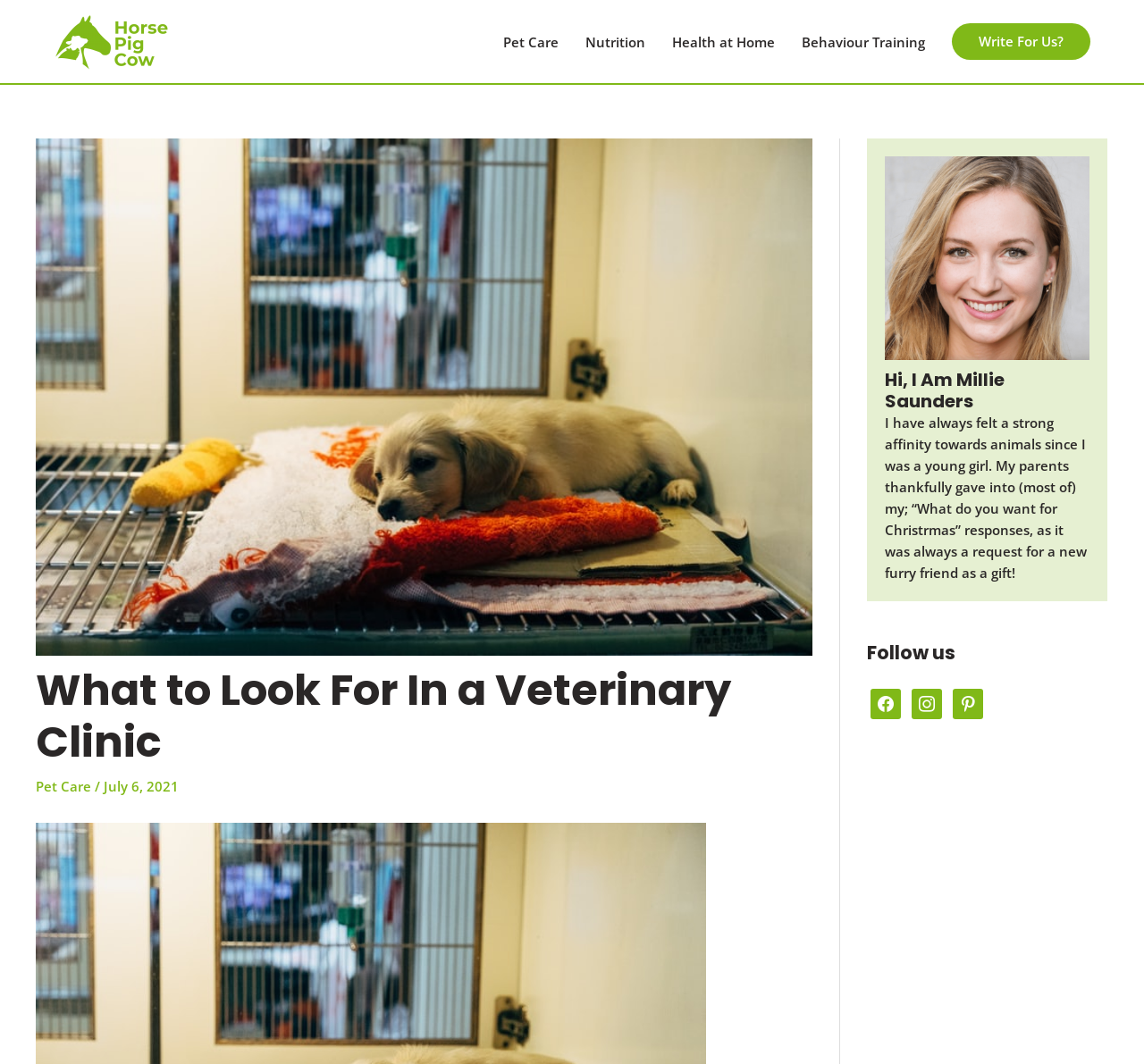What is the date of the article?
Refer to the screenshot and answer in one word or phrase.

July 6, 2021